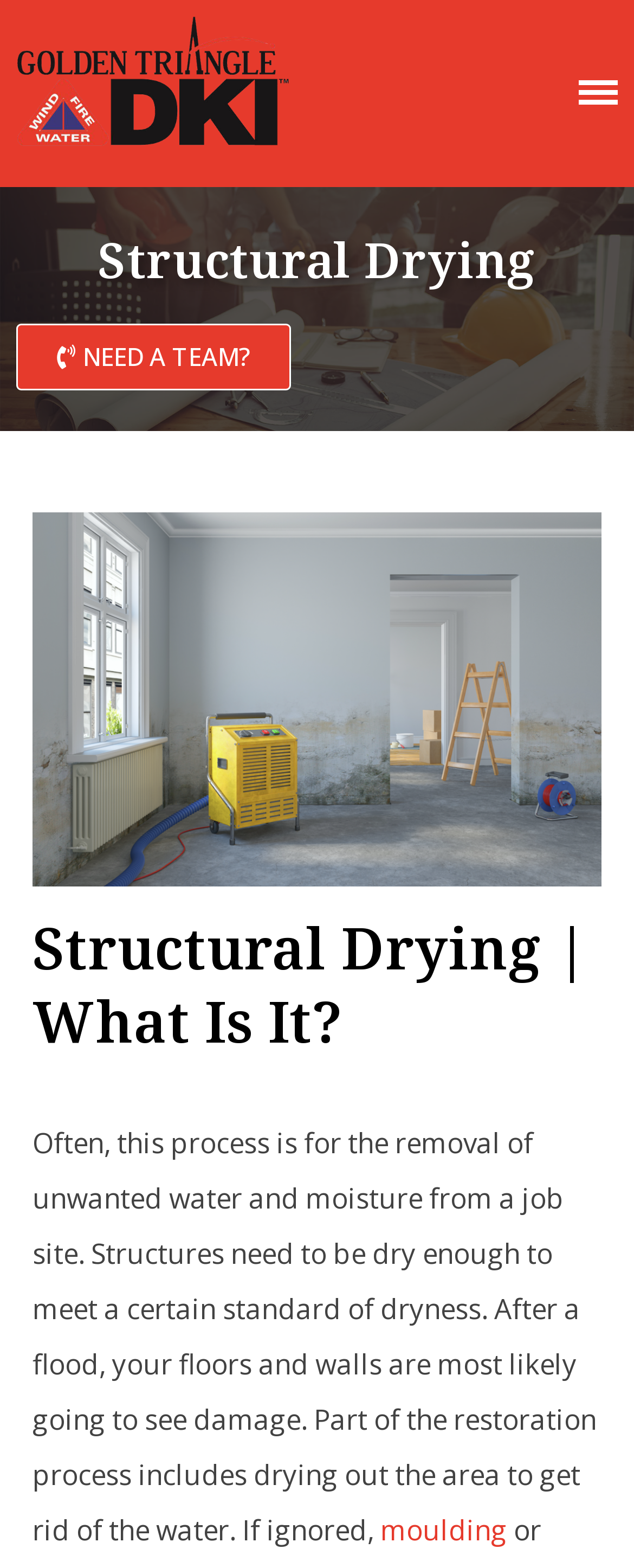Please identify the bounding box coordinates of the element on the webpage that should be clicked to follow this instruction: "Click on the 'moulding' link". The bounding box coordinates should be given as four float numbers between 0 and 1, formatted as [left, top, right, bottom].

[0.6, 0.963, 0.8, 0.987]